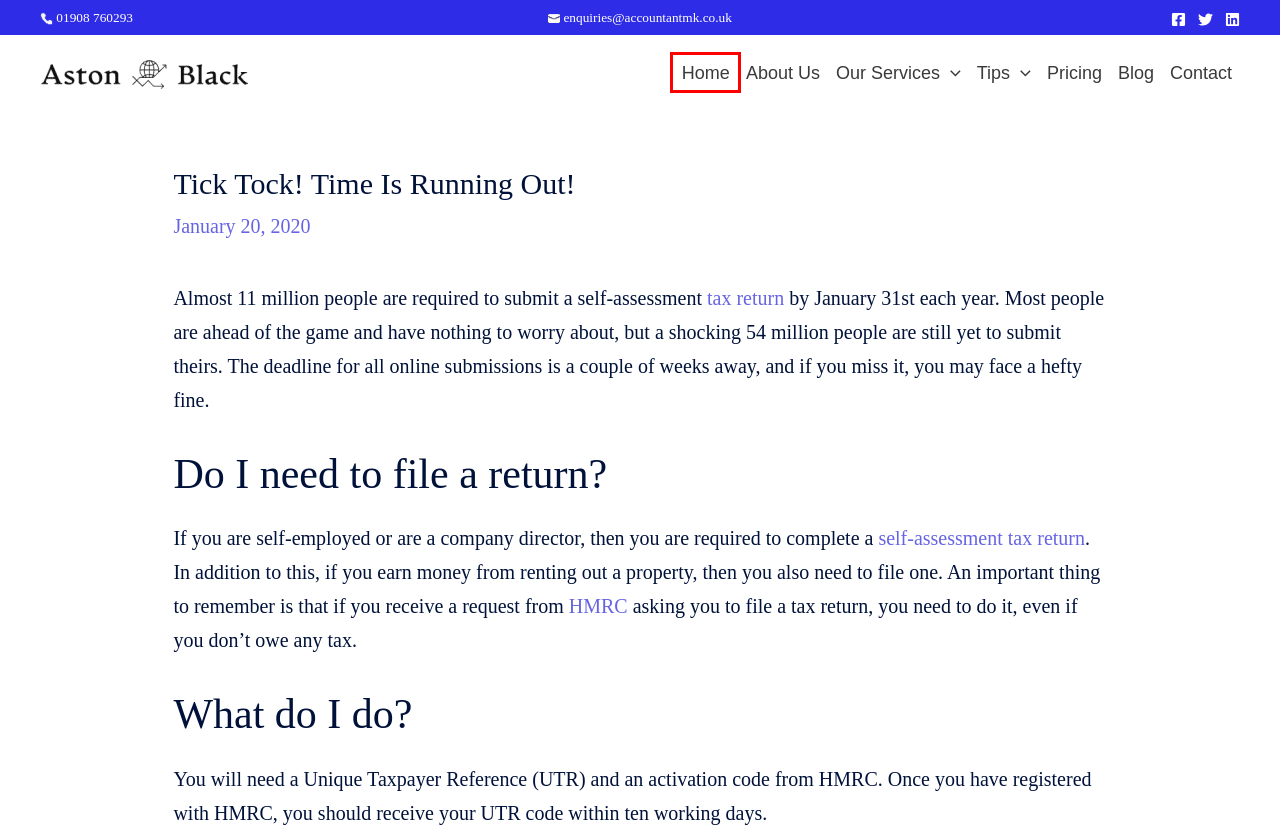You have received a screenshot of a webpage with a red bounding box indicating a UI element. Please determine the most fitting webpage description that matches the new webpage after clicking on the indicated element. The choices are:
A. Pricing – Aston Black Accountants
B. Personal Taxes – Aston Black Accountants
C. HMRC Investigations – Aston Black Accountants
D. Contact – Aston Black Accountants
E. About Us – Aston Black Accountants
F. Blog – Aston Black Accountants
G. Business Taxes – Aston Black Accountants
H. Aston Black Accountants – Small Business Accountants for Bucks, Beds and Northants

H